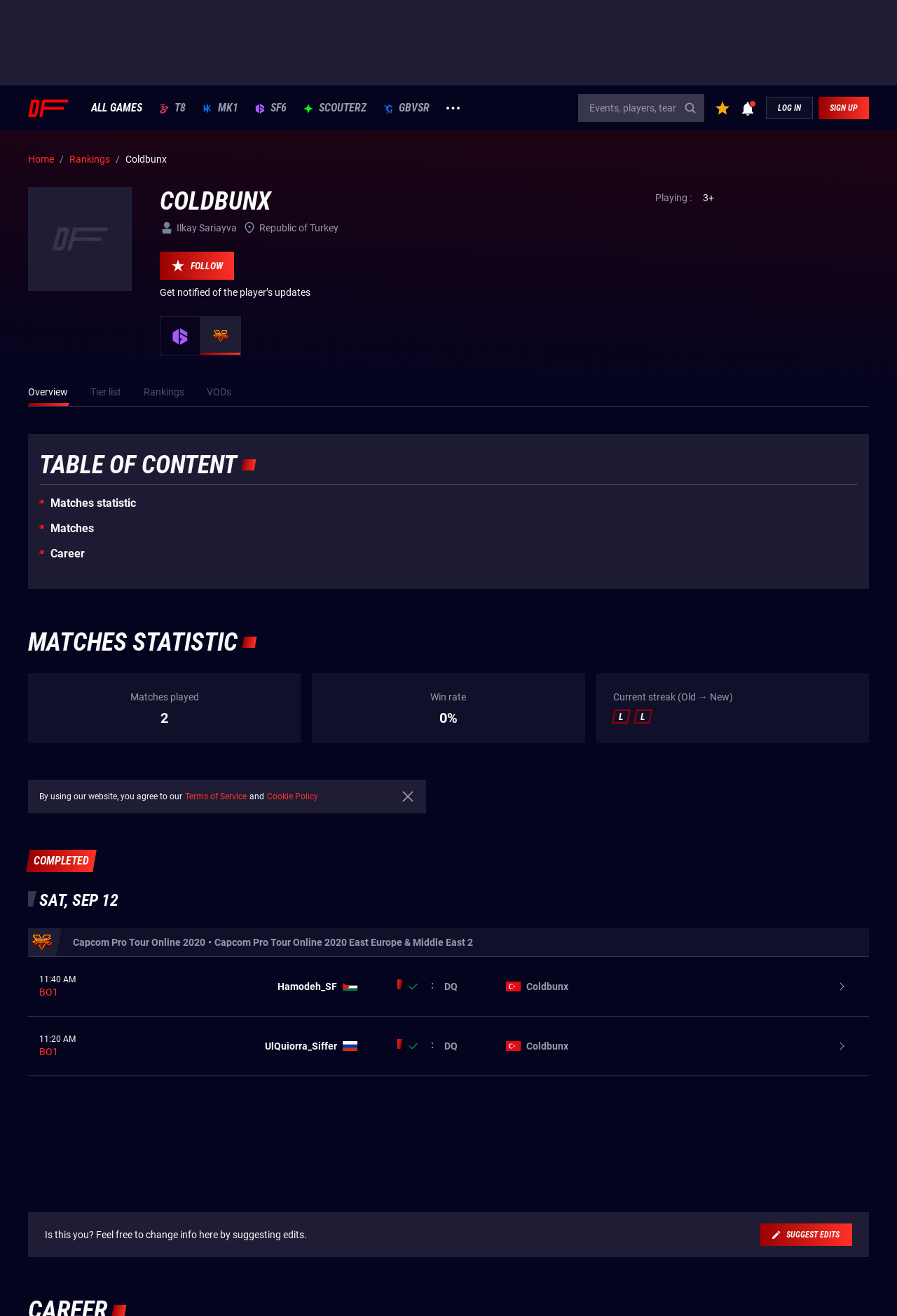Please provide the bounding box coordinates for the element that needs to be clicked to perform the instruction: "Click on the LOG IN button". The coordinates must consist of four float numbers between 0 and 1, formatted as [left, top, right, bottom].

[0.854, 0.074, 0.906, 0.091]